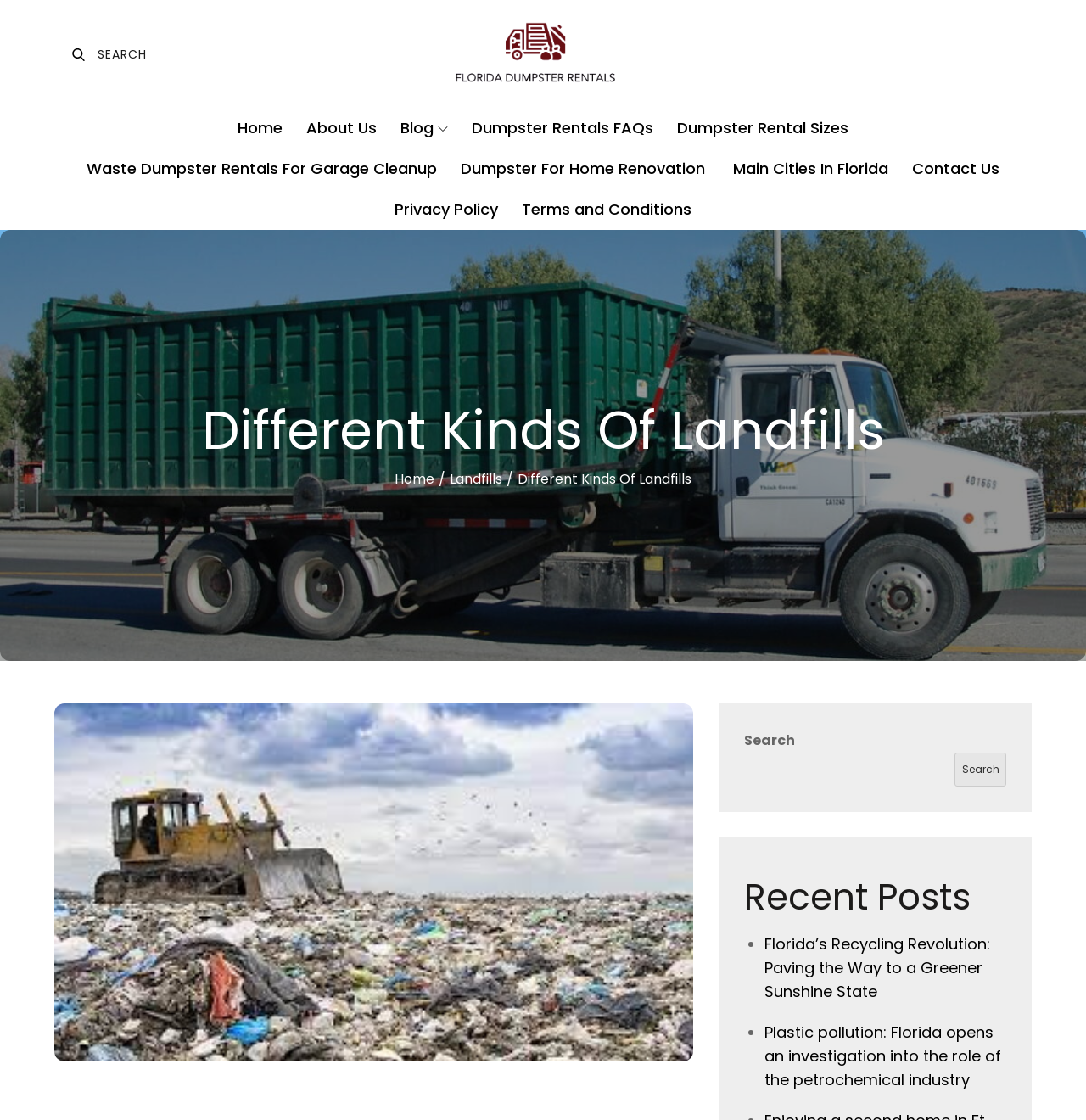What is the topic of the first recent post?
Analyze the image and deliver a detailed answer to the question.

The first recent post is titled 'Florida’s Recycling Revolution: Paving the Way to a Greener Sunshine State', indicating that the topic is related to recycling and environmental issues in Florida.